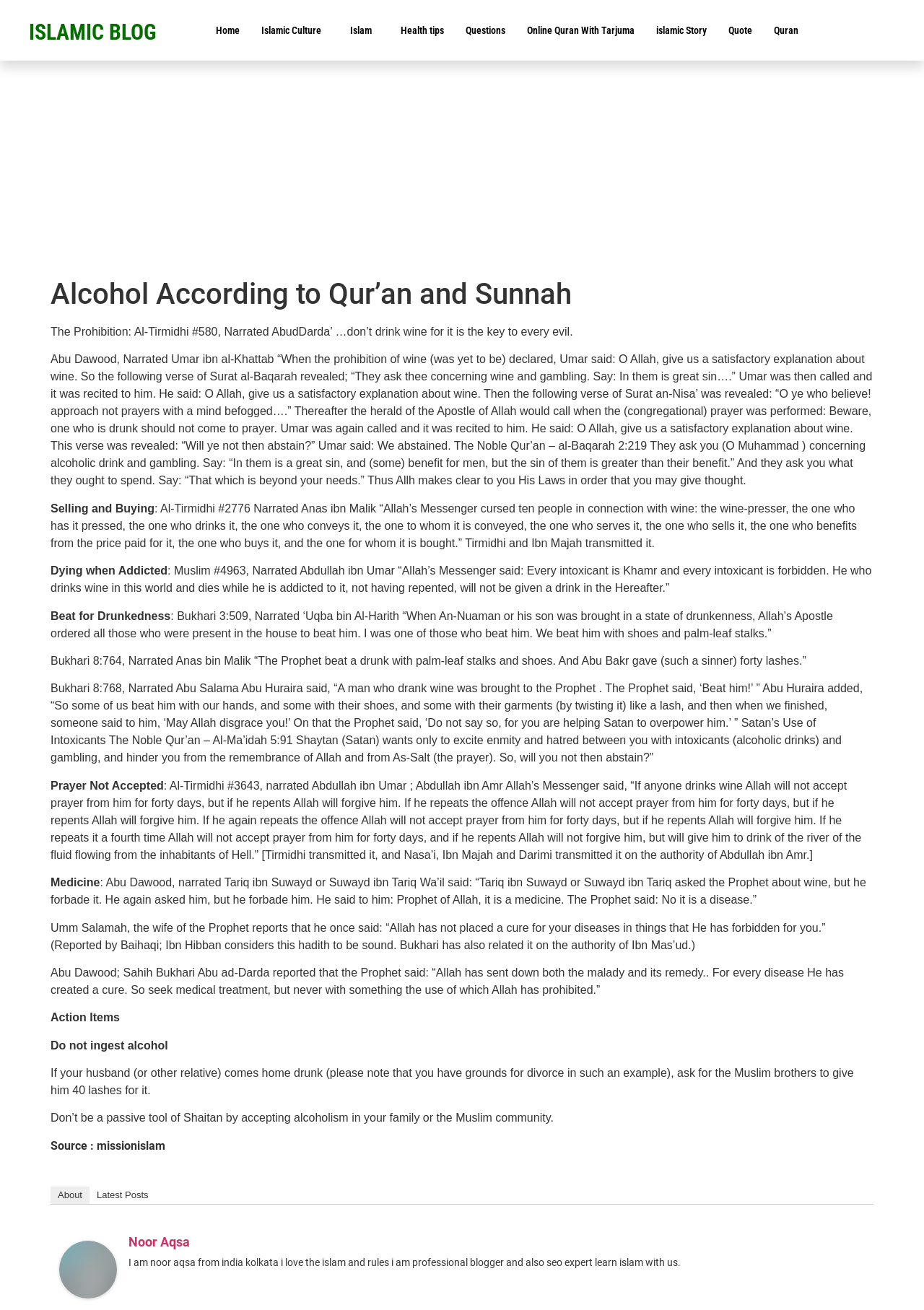What is the primary heading on this webpage?

Alcohol According to Qur’an and Sunnah